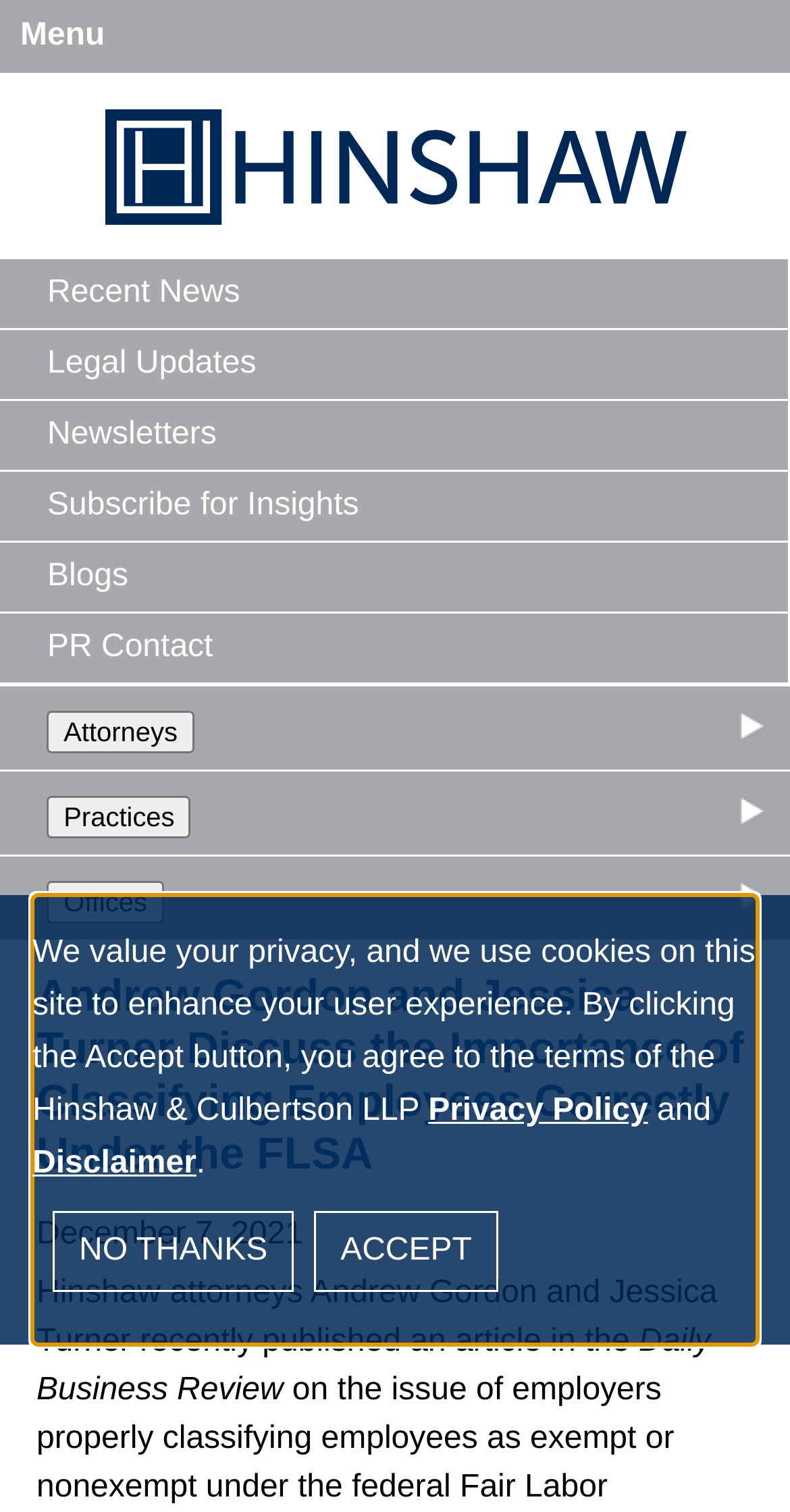Determine the bounding box coordinates for the clickable element to execute this instruction: "Open the Attorneys page". Provide the coordinates as four float numbers between 0 and 1, i.e., [left, top, right, bottom].

[0.06, 0.47, 0.245, 0.498]